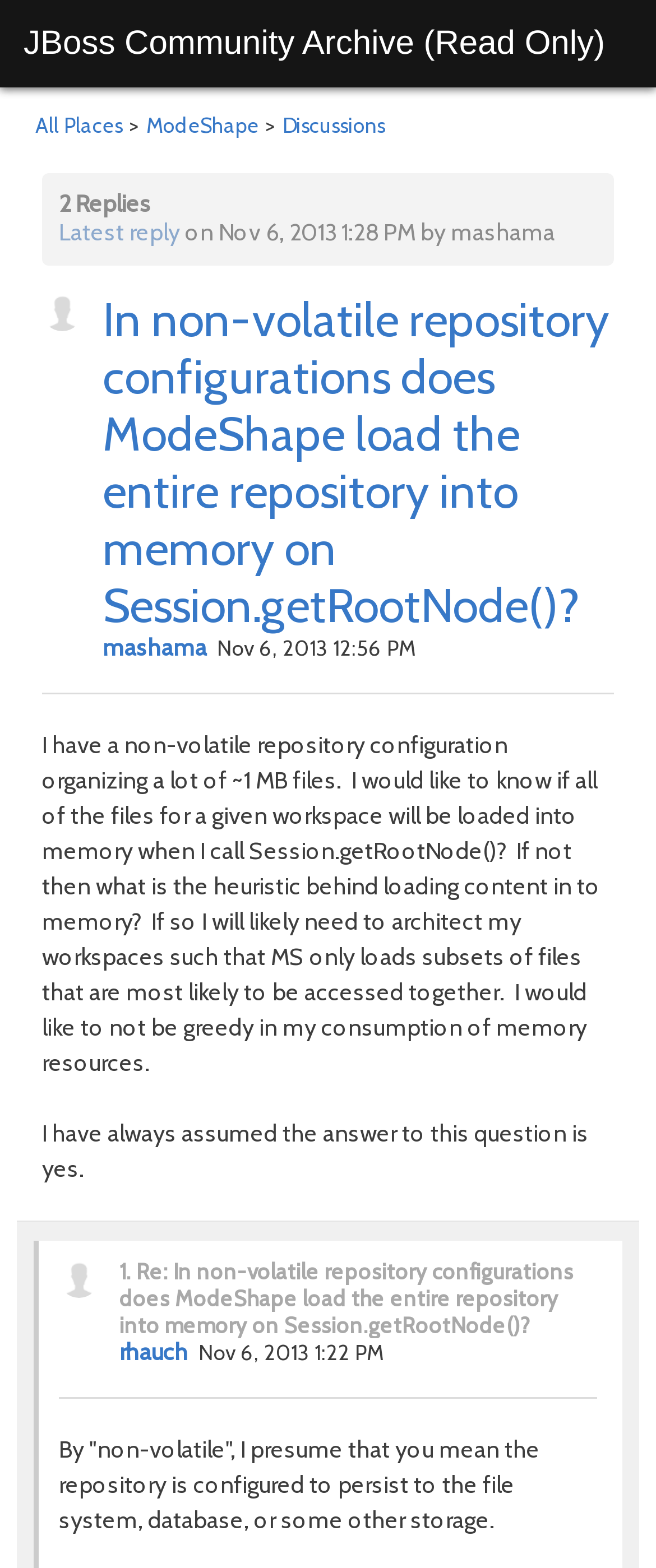How many replies are there in the discussion?
Using the image as a reference, deliver a detailed and thorough answer to the question.

I obtained the answer by looking at the static text element with the text '2 Replies' which is located near the top of the article section, indicating that there are 2 replies in the discussion.